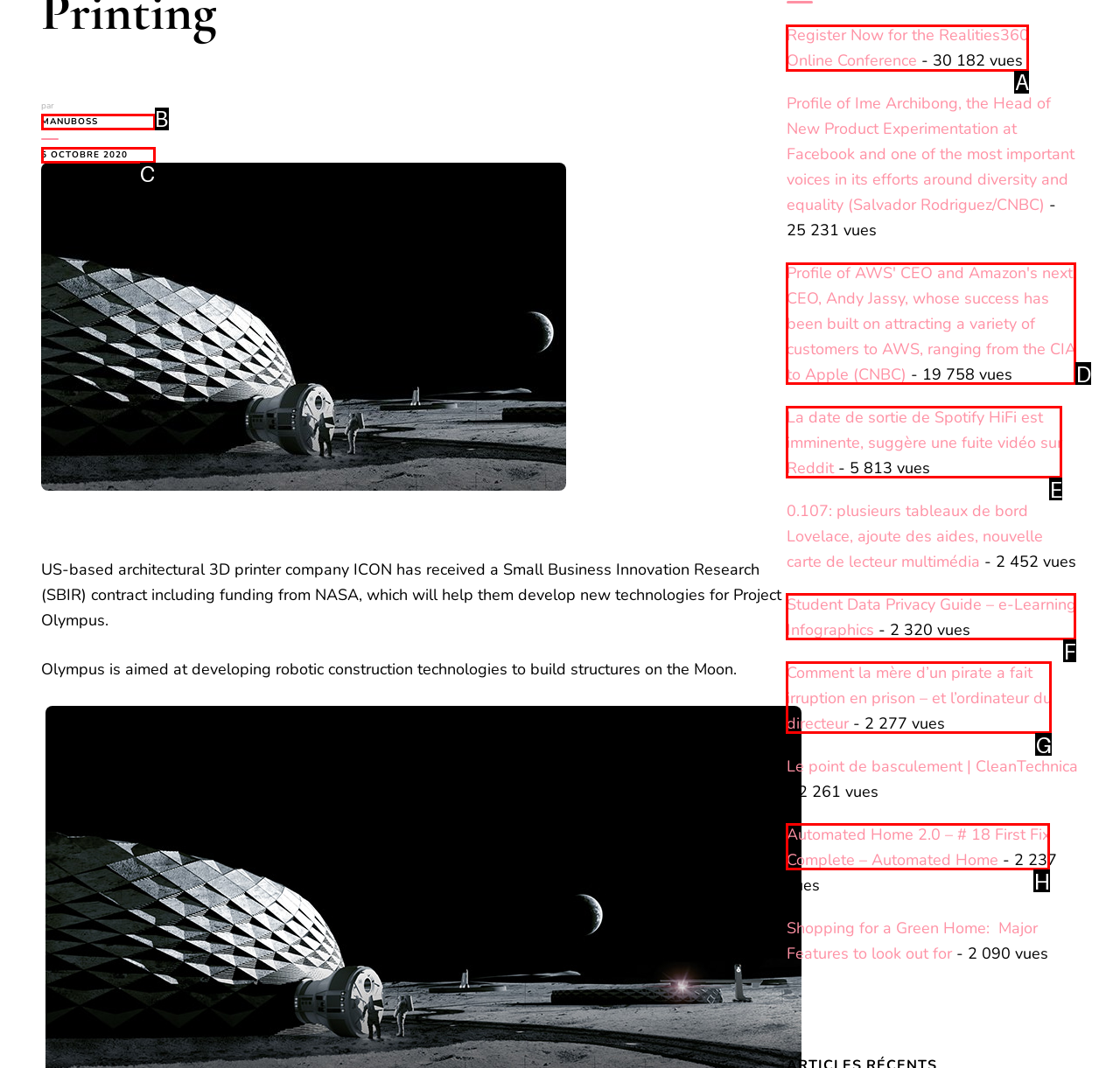Identify which HTML element matches the description: 5 octobre 20205 octobre 2020
Provide your answer in the form of the letter of the correct option from the listed choices.

C